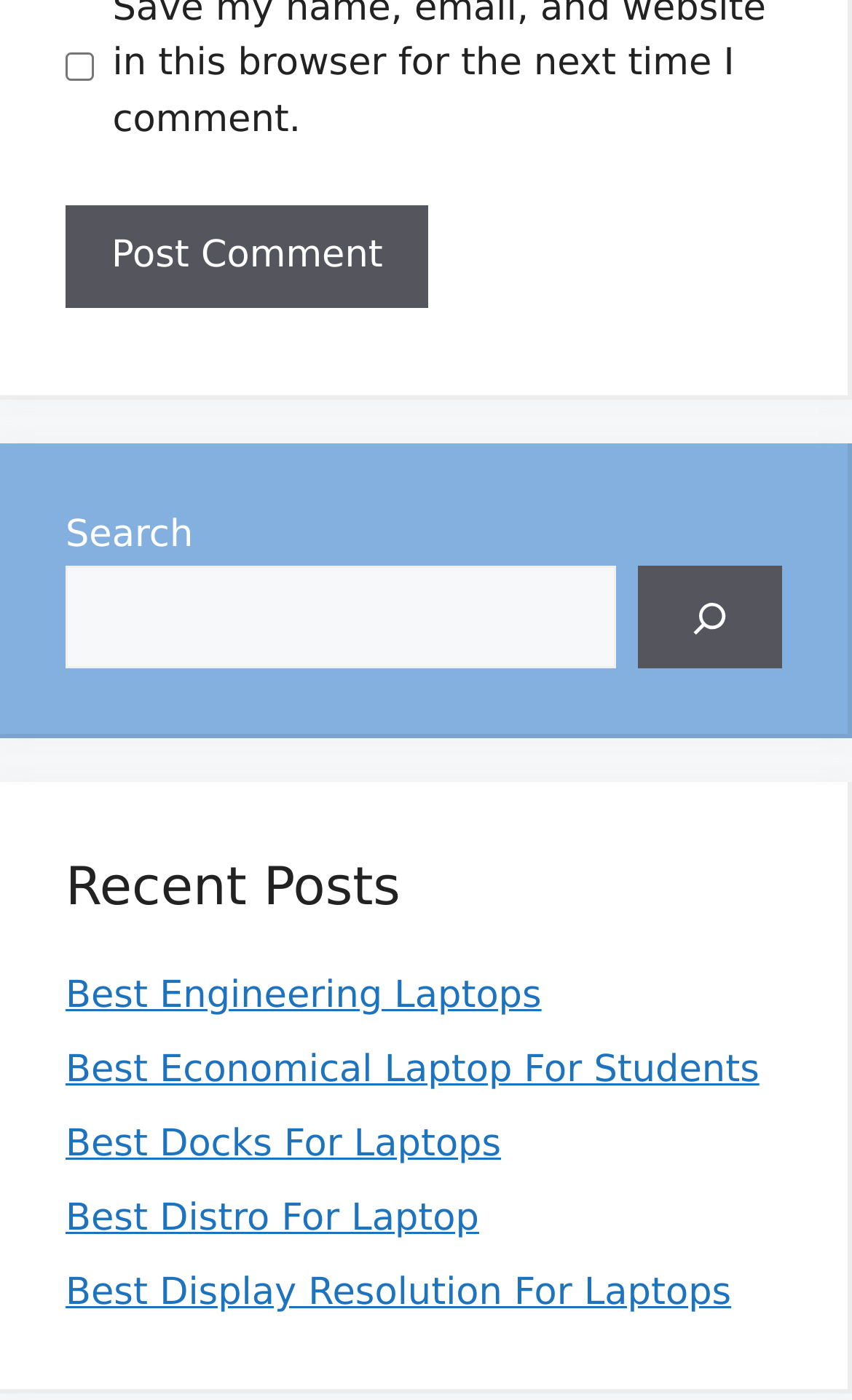Provide the bounding box coordinates for the specified HTML element described in this description: "Contact Us". The coordinates should be four float numbers ranging from 0 to 1, in the format [left, top, right, bottom].

None